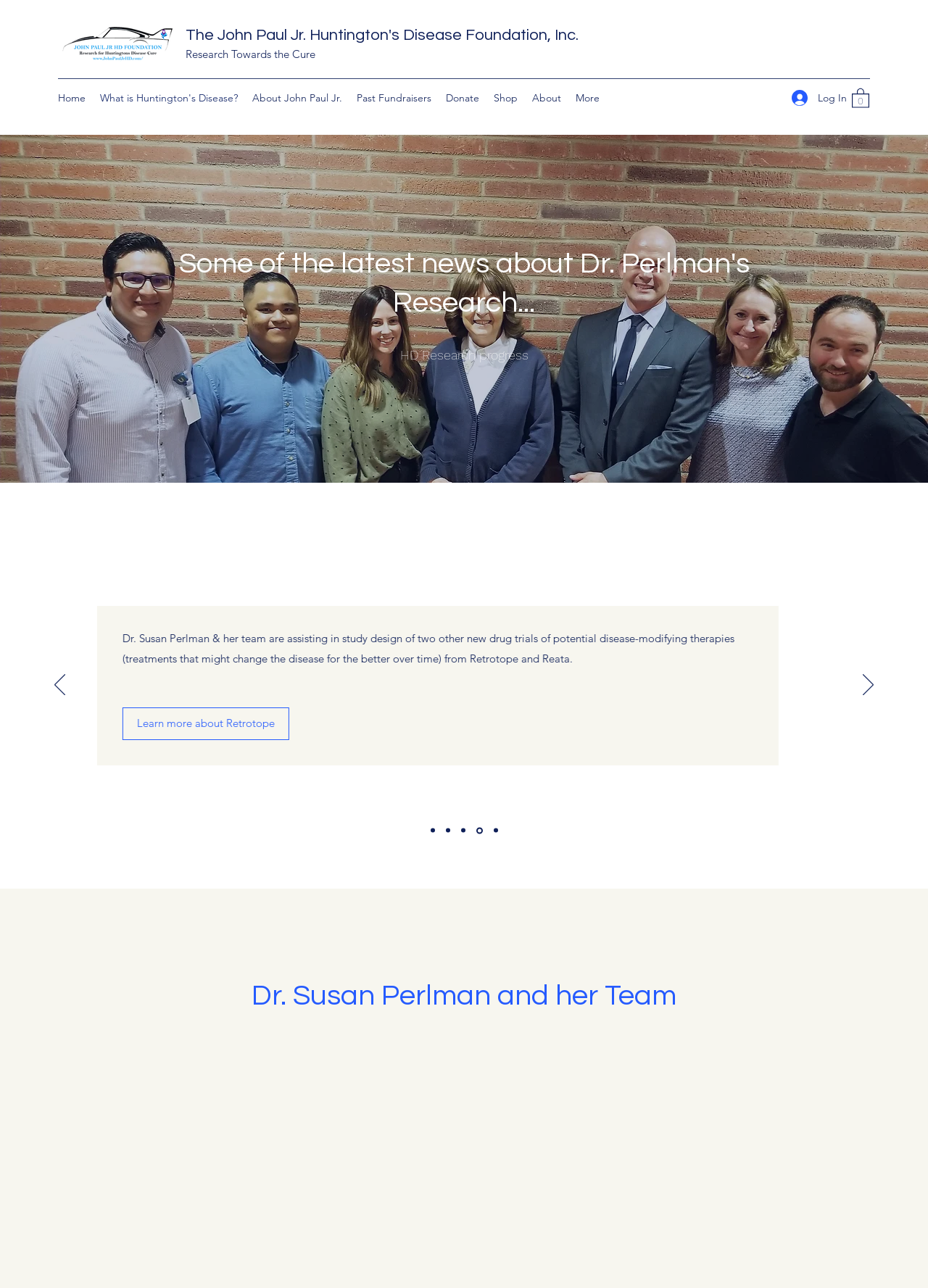Indicate the bounding box coordinates of the clickable region to achieve the following instruction: "View the Cart."

[0.918, 0.068, 0.937, 0.084]